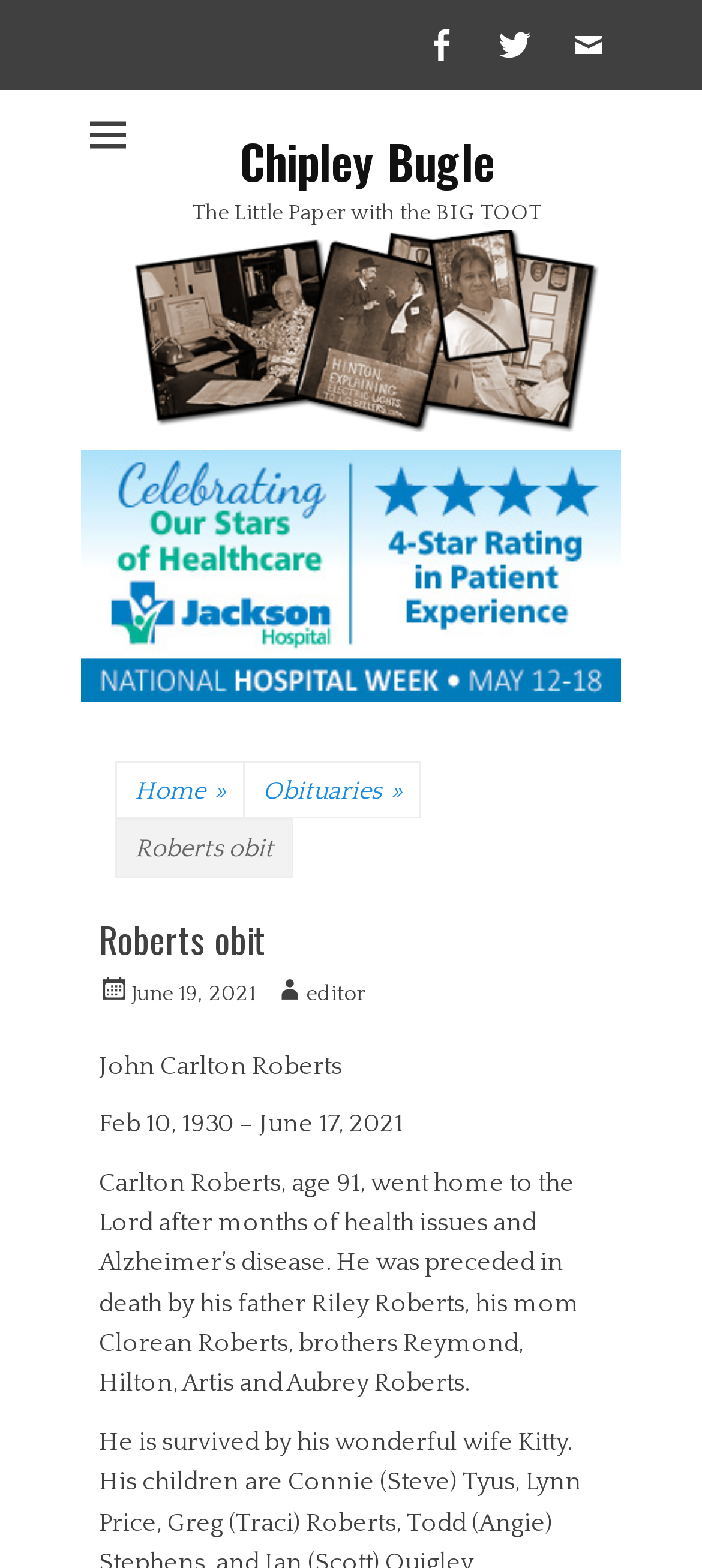Locate the bounding box coordinates of the area where you should click to accomplish the instruction: "Read Roberts obit".

[0.141, 0.582, 0.859, 0.614]